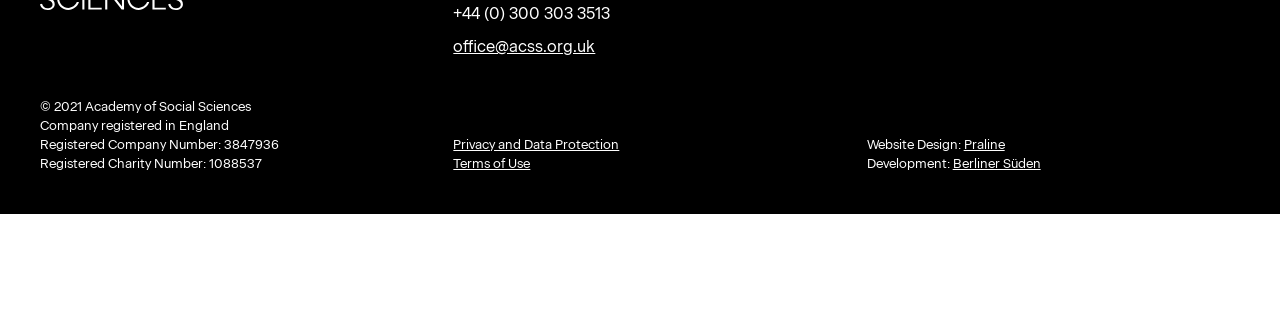Find the bounding box coordinates for the HTML element described in this sentence: "office@acss.org.uk". Provide the coordinates as four float numbers between 0 and 1, in the format [left, top, right, bottom].

[0.354, 0.464, 0.472, 0.521]